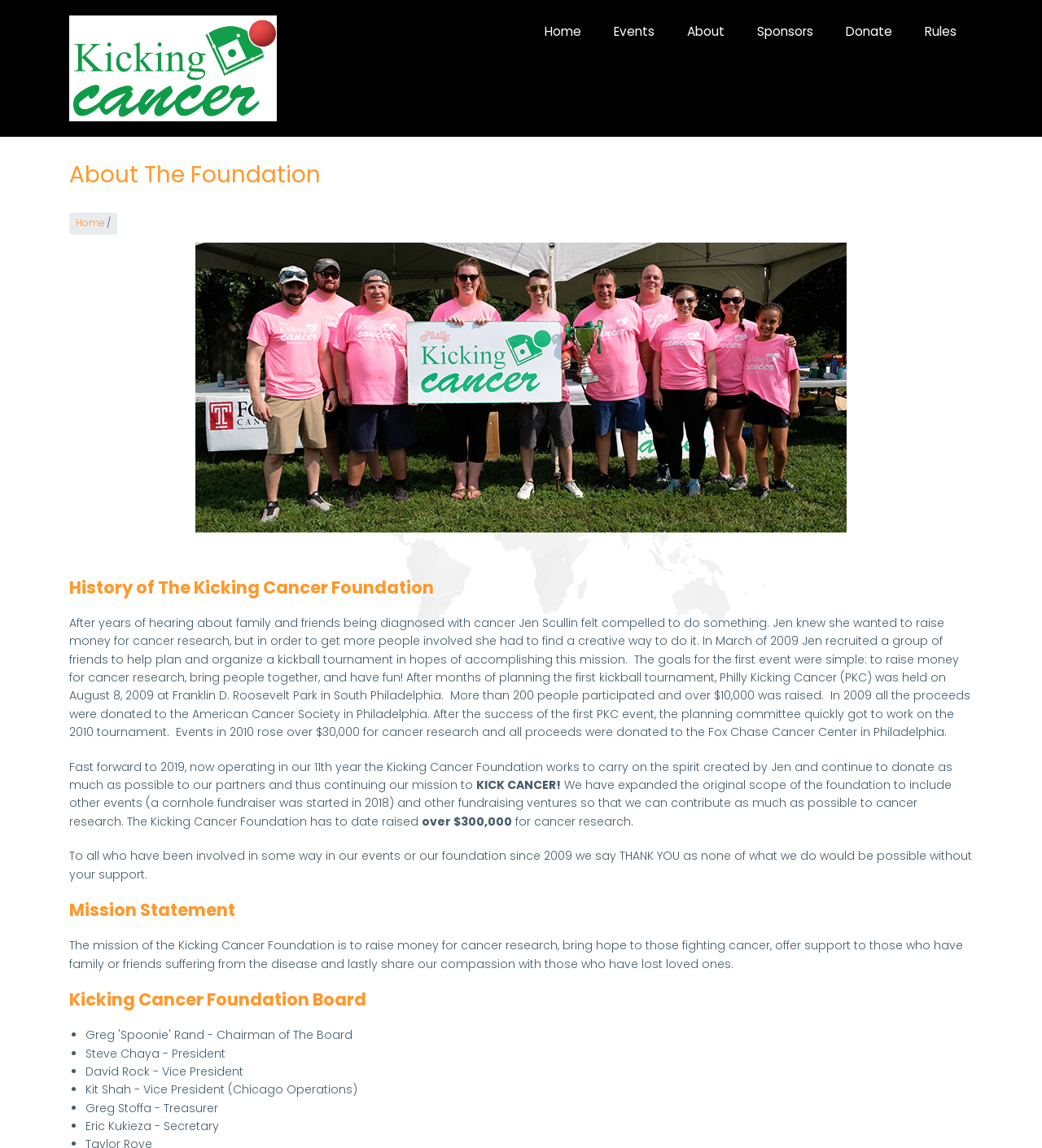Please identify the bounding box coordinates of the element on the webpage that should be clicked to follow this instruction: "Click the 'Sponsors' link". The bounding box coordinates should be given as four float numbers between 0 and 1, formatted as [left, top, right, bottom].

[0.711, 0.005, 0.796, 0.05]